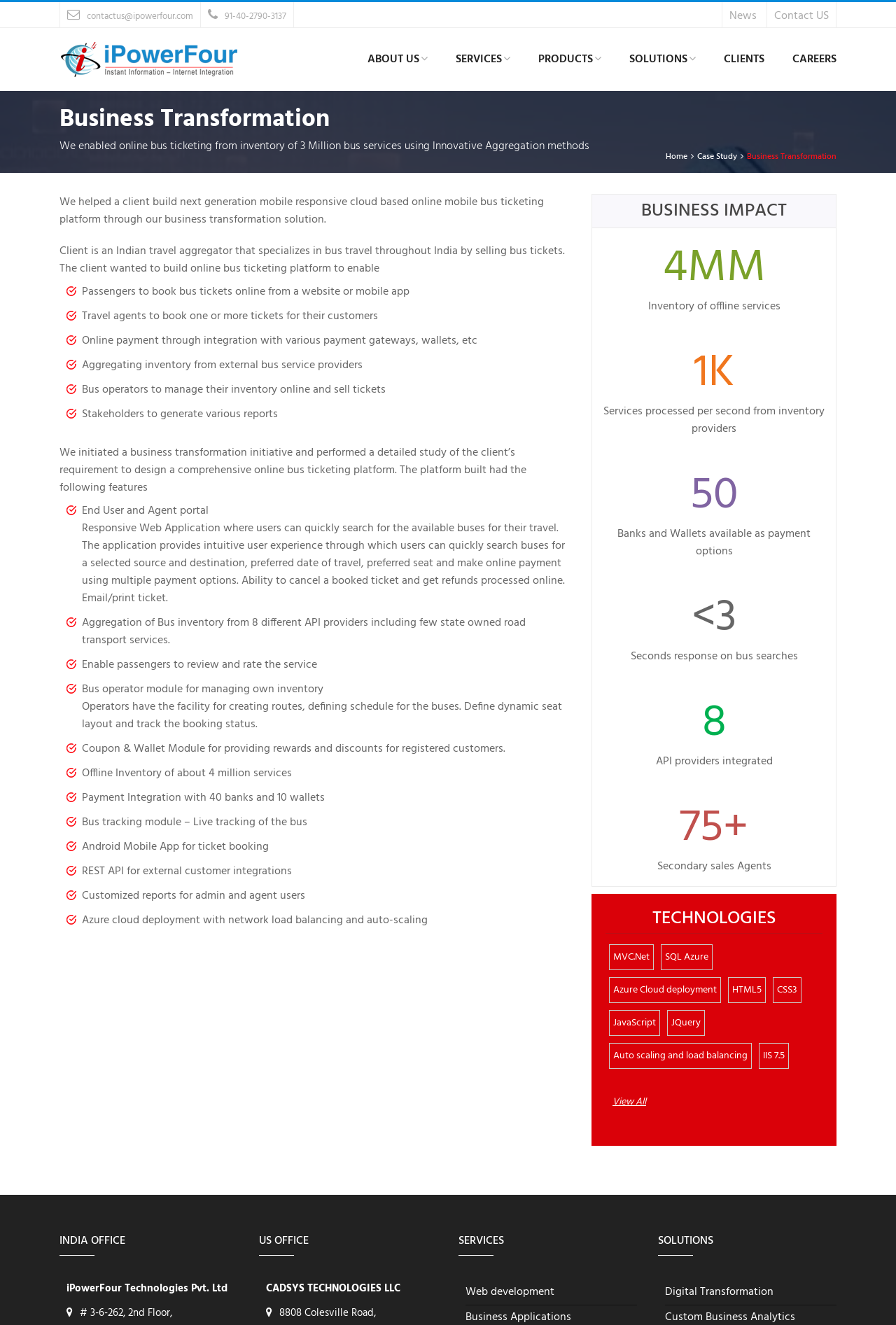What is the technology used for the web application?
Please provide a comprehensive answer based on the visual information in the image.

I found the technology used for the web application by looking at the 'TECHNOLOGIES' section, where it lists 'HTML5' as one of the technologies used.